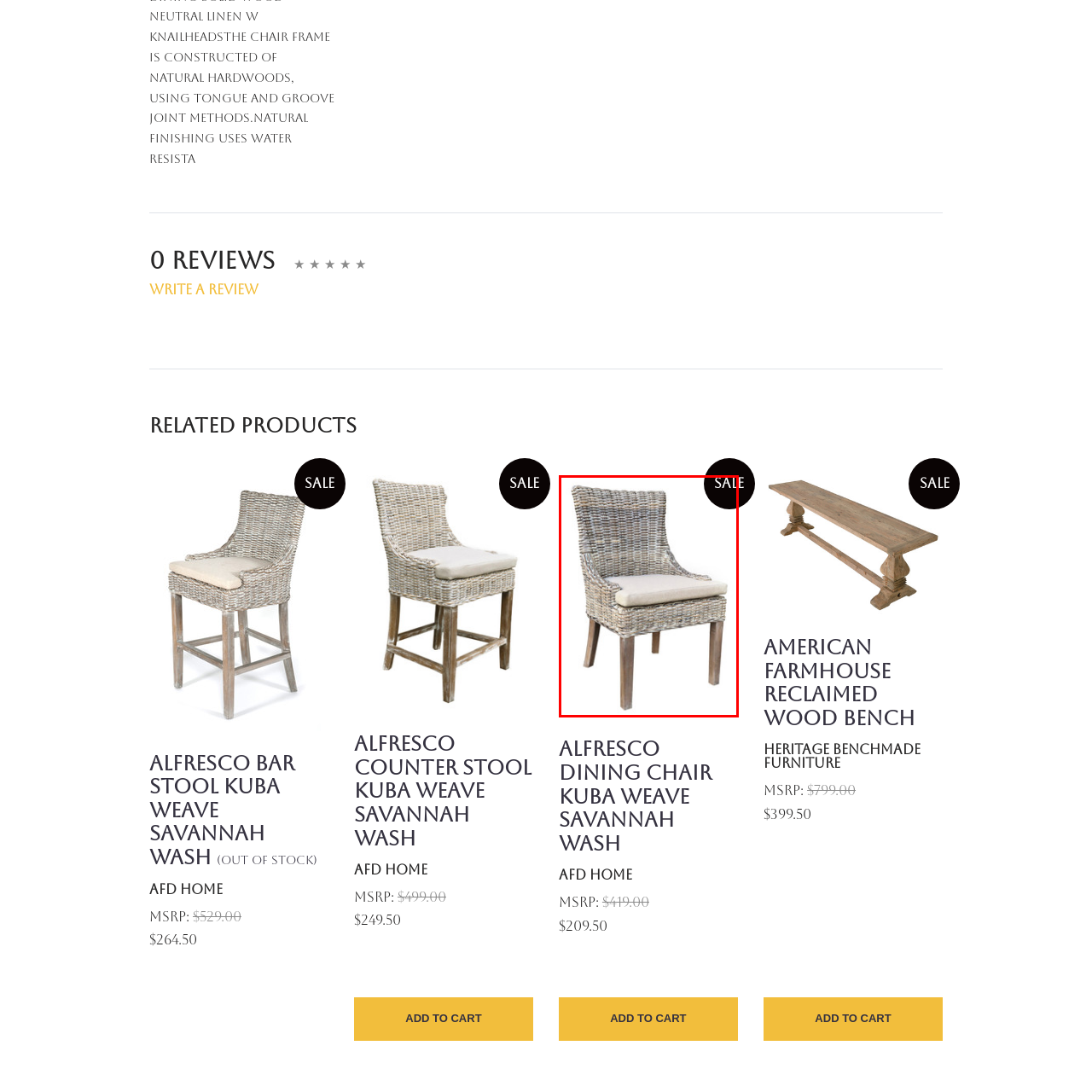Look closely at the image highlighted in red, What is the color of the seat cushion? 
Respond with a single word or phrase.

Neutral tone